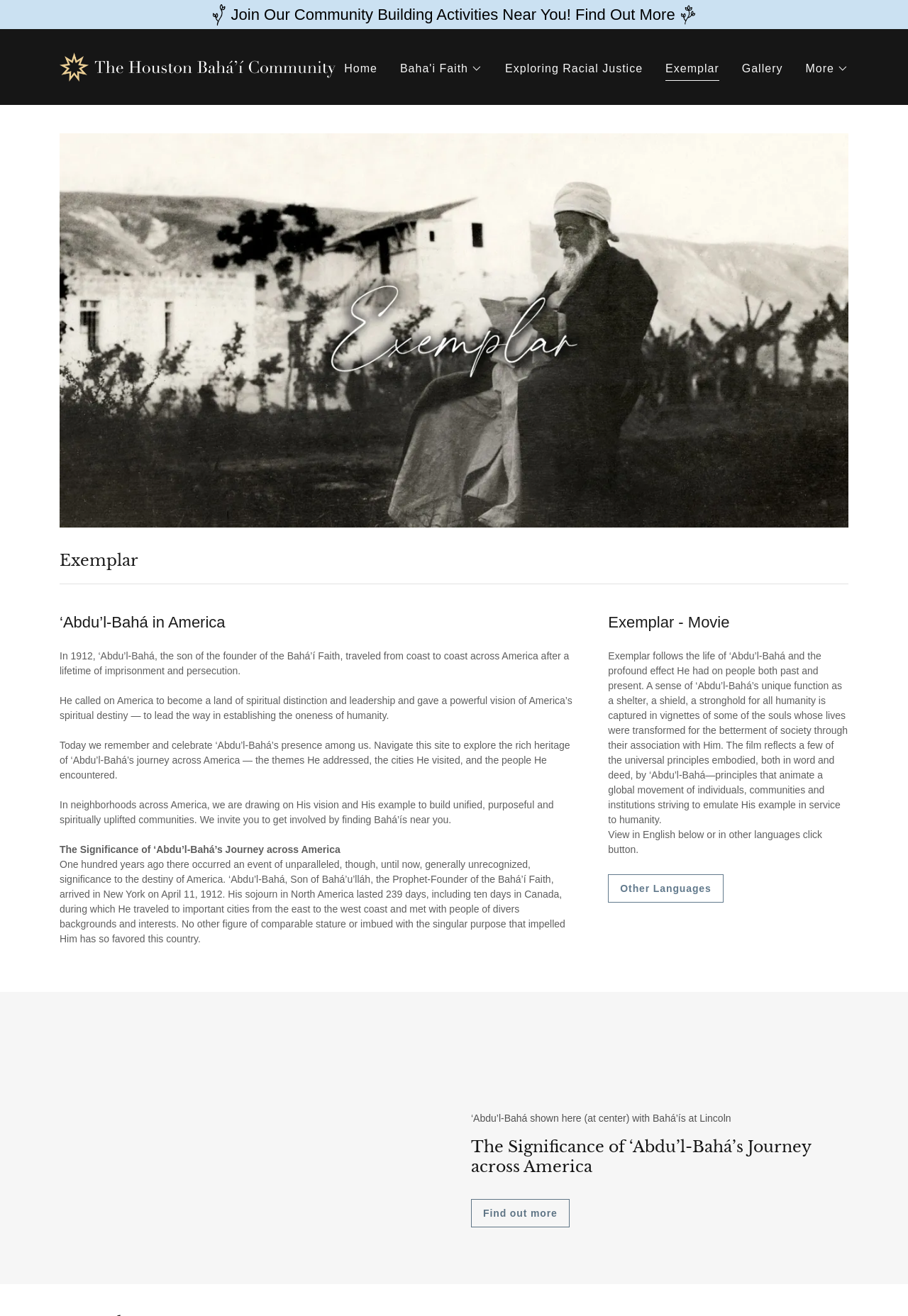What is the name of the community?
Answer the question in as much detail as possible.

I found the answer by looking at the link element with the text 'Houston Baha'i Community' which has a popup menu. This suggests that it is a specific community being referred to.